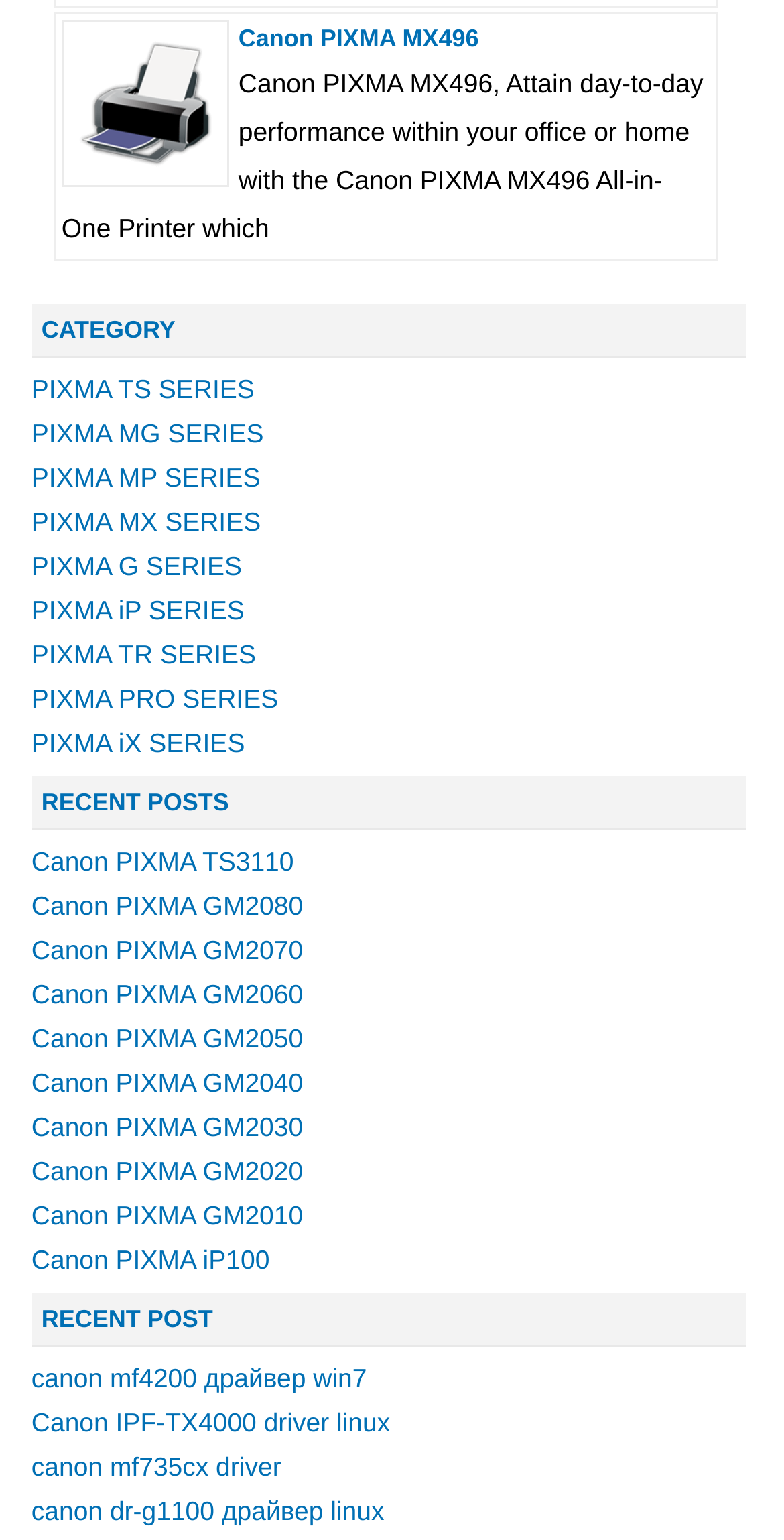Provide the bounding box coordinates for the area that should be clicked to complete the instruction: "Search for canon mf4200 драйвер win7".

[0.04, 0.885, 0.468, 0.905]